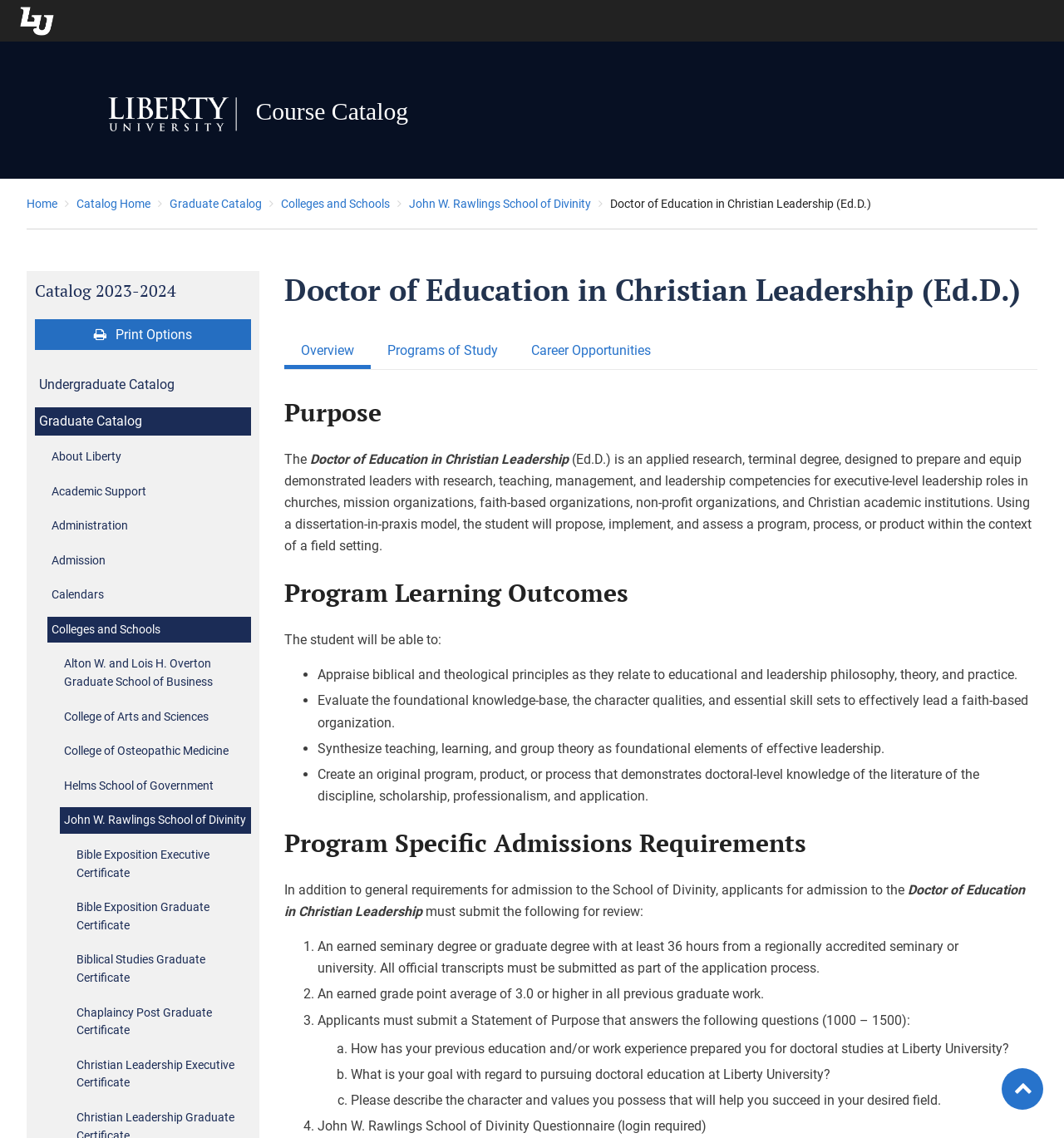Please find the bounding box for the UI element described by: "About Liberty".

[0.045, 0.39, 0.236, 0.413]